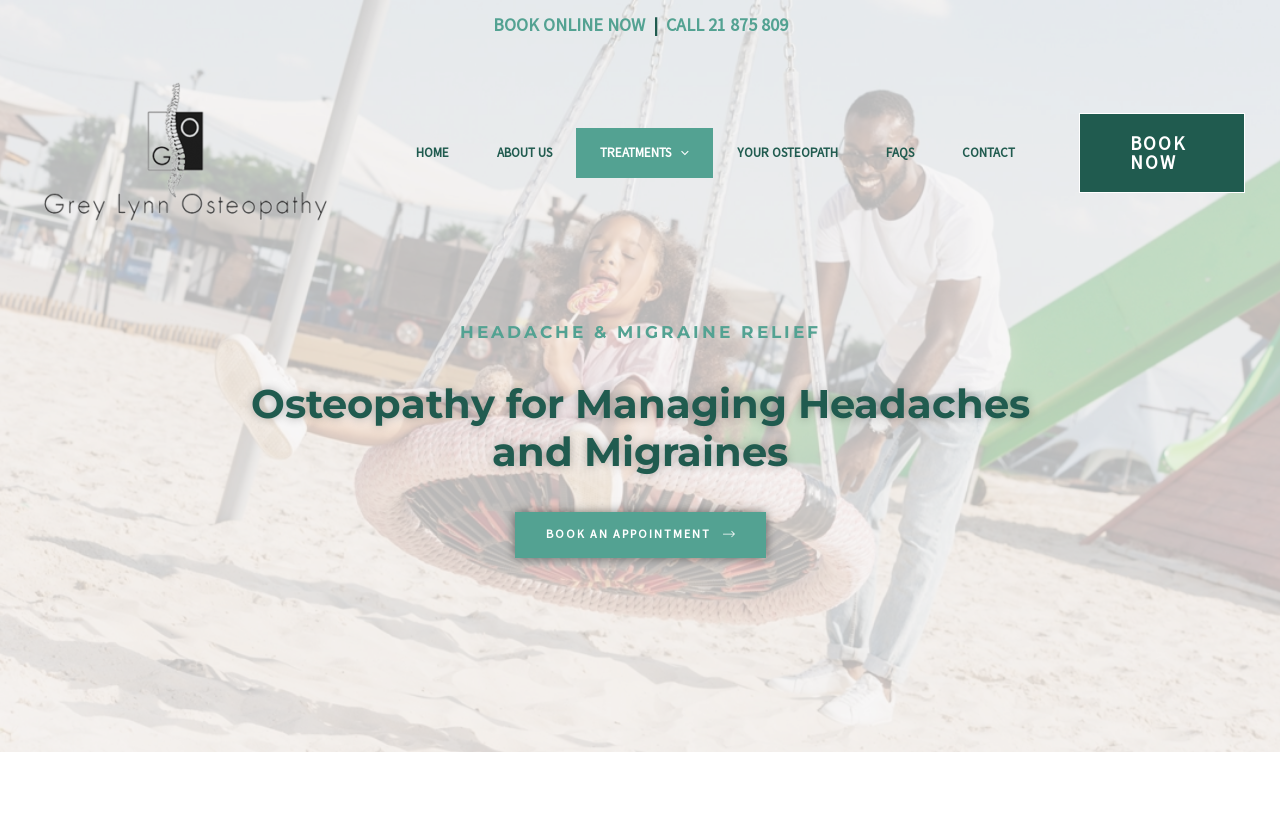Explain the features and main sections of the webpage comprehensively.

The webpage is about Grey Lynn Osteopathy, a holistic form of manual therapy that helps promote the body's natural healing abilities, specifically for managing headaches and migraines. 

At the top, there is a navigation menu with 6 links: 'HOME', 'ABOUT US', 'TREATMENTS', 'YOUR OSTEOPATH', 'FAQS', and 'CONTACT'. The 'TREATMENTS' link has a dropdown menu toggle icon. 

To the left of the navigation menu, there is a logo of Grey Lynn Osteopathy. Below the logo, there is a link to the homepage of Grey Lynn Osteopathy. 

On the top right, there are three links: 'BOOK ONLINE NOW', a separator, and 'CALL 21 875 809'. 

The main content of the webpage is divided into two sections. The first section has a heading 'HEADACHE & MIGRAINE RELIEF' and a subheading 'Osteopathy for Managing Headaches and Migraines'. 

The second section has a call-to-action link 'BOOK AN APPOINTMENT' with an icon. There is also a 'BOOK NOW' button on the right side of the webpage.